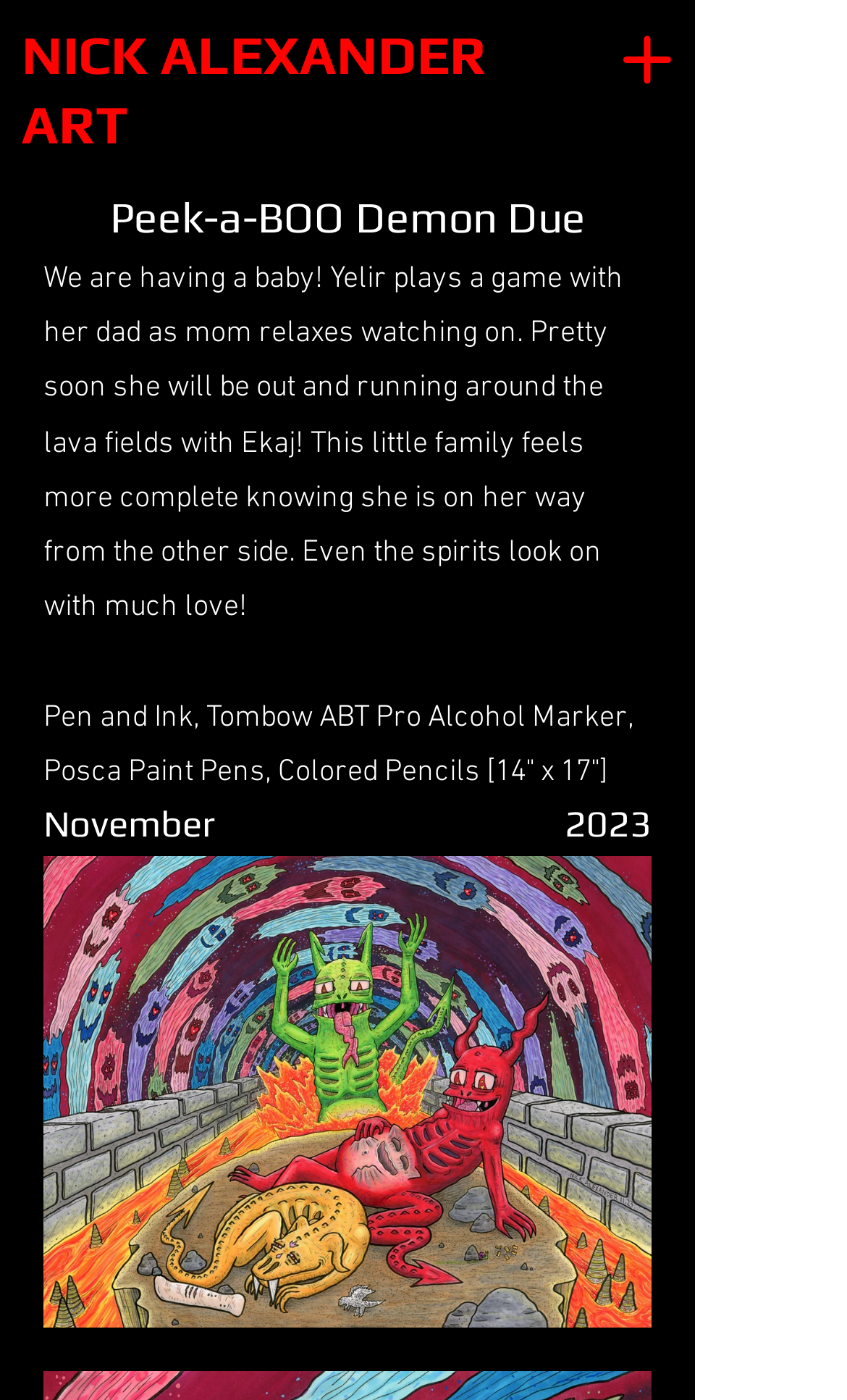Identify the bounding box for the UI element that is described as follows: "NICK ALEXANDER ART".

[0.026, 0.017, 0.574, 0.112]